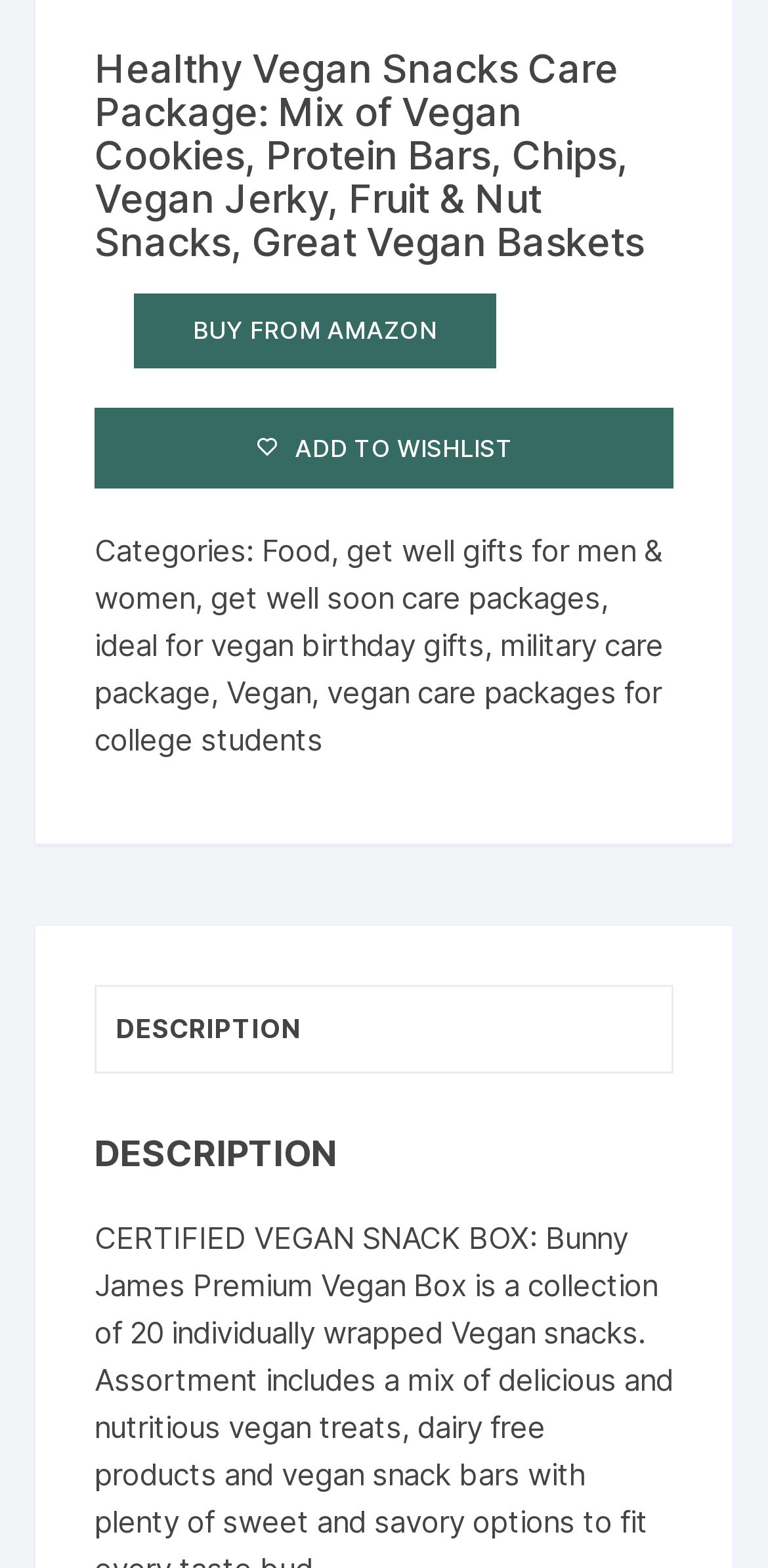Determine the bounding box coordinates for the UI element with the following description: "Description". The coordinates should be four float numbers between 0 and 1, represented as [left, top, right, bottom].

[0.126, 0.63, 0.874, 0.684]